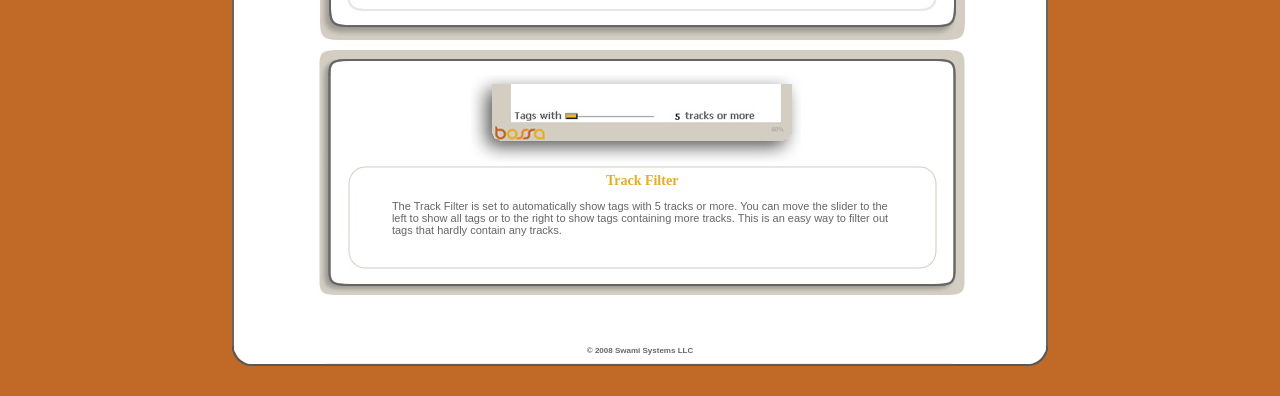What is the default setting for the Track Filter?
Provide a short answer using one word or a brief phrase based on the image.

5 tracks or more